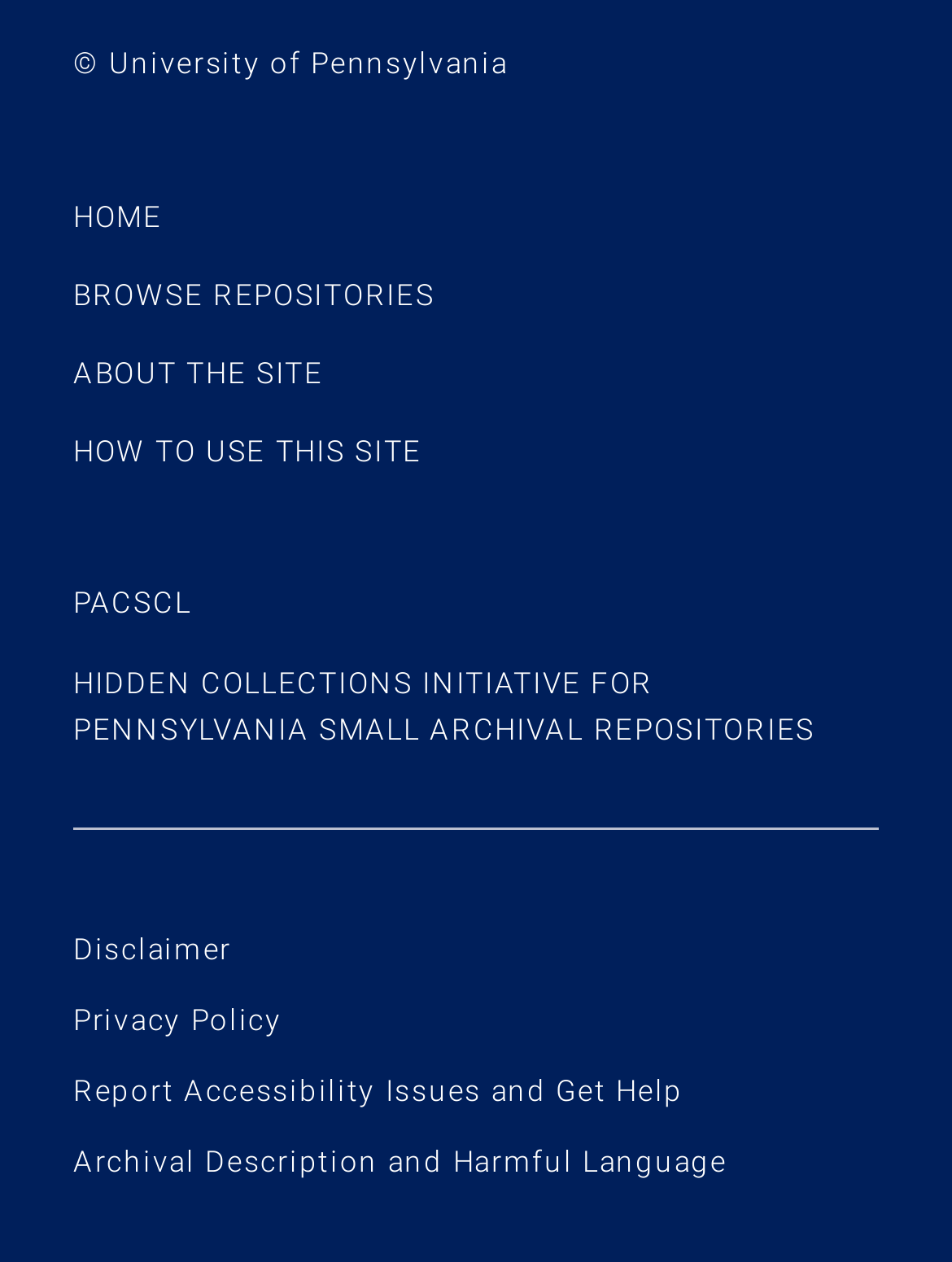Please answer the following question using a single word or phrase: 
What is the longest link text on the webpage?

HIDDEN COLLECTIONS INITIATIVE FOR PENNSYLVANIA SMALL ARCHIVAL REPOSITORIES